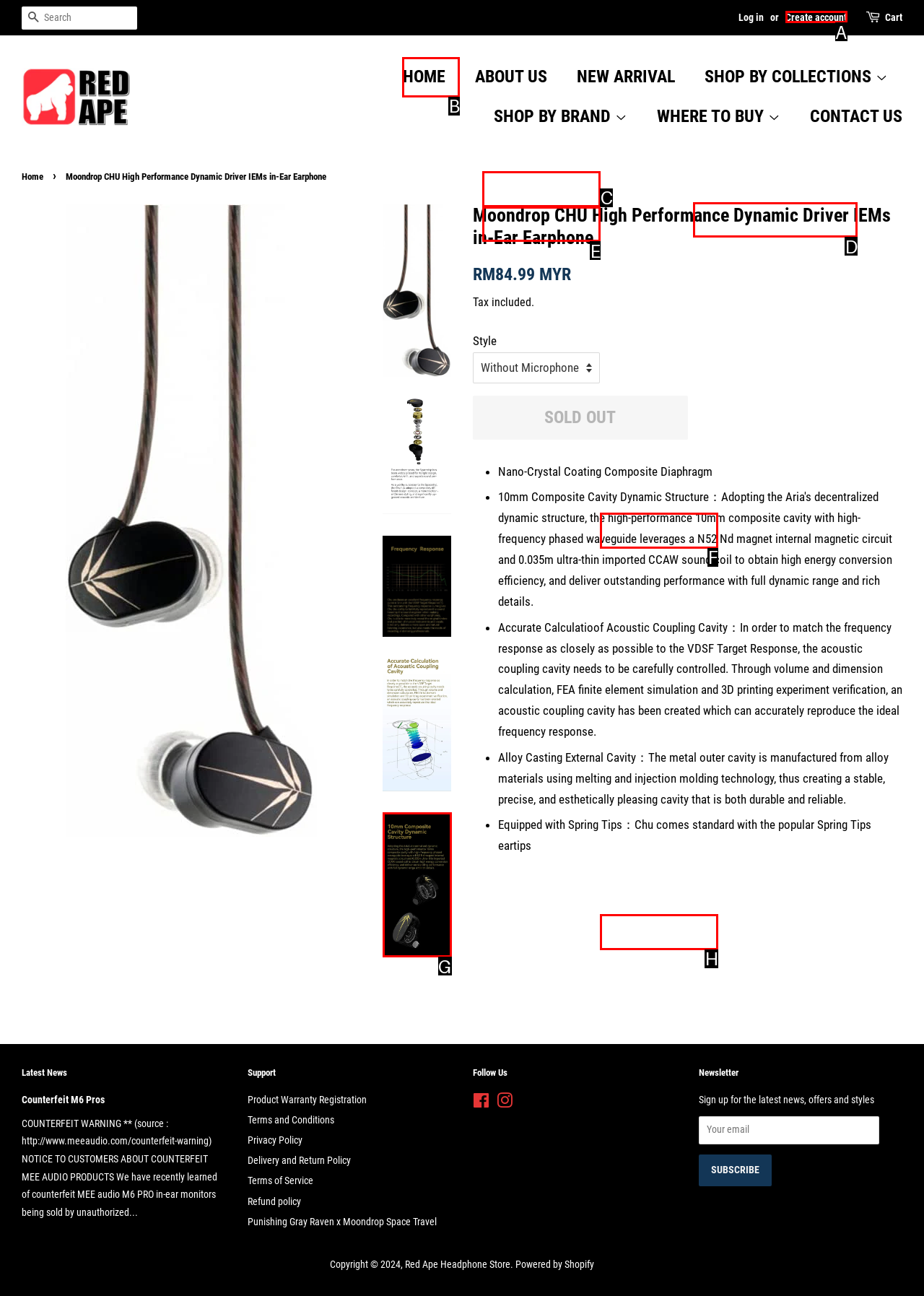Find the option that matches this description: Amp and Dac
Provide the corresponding letter directly.

D